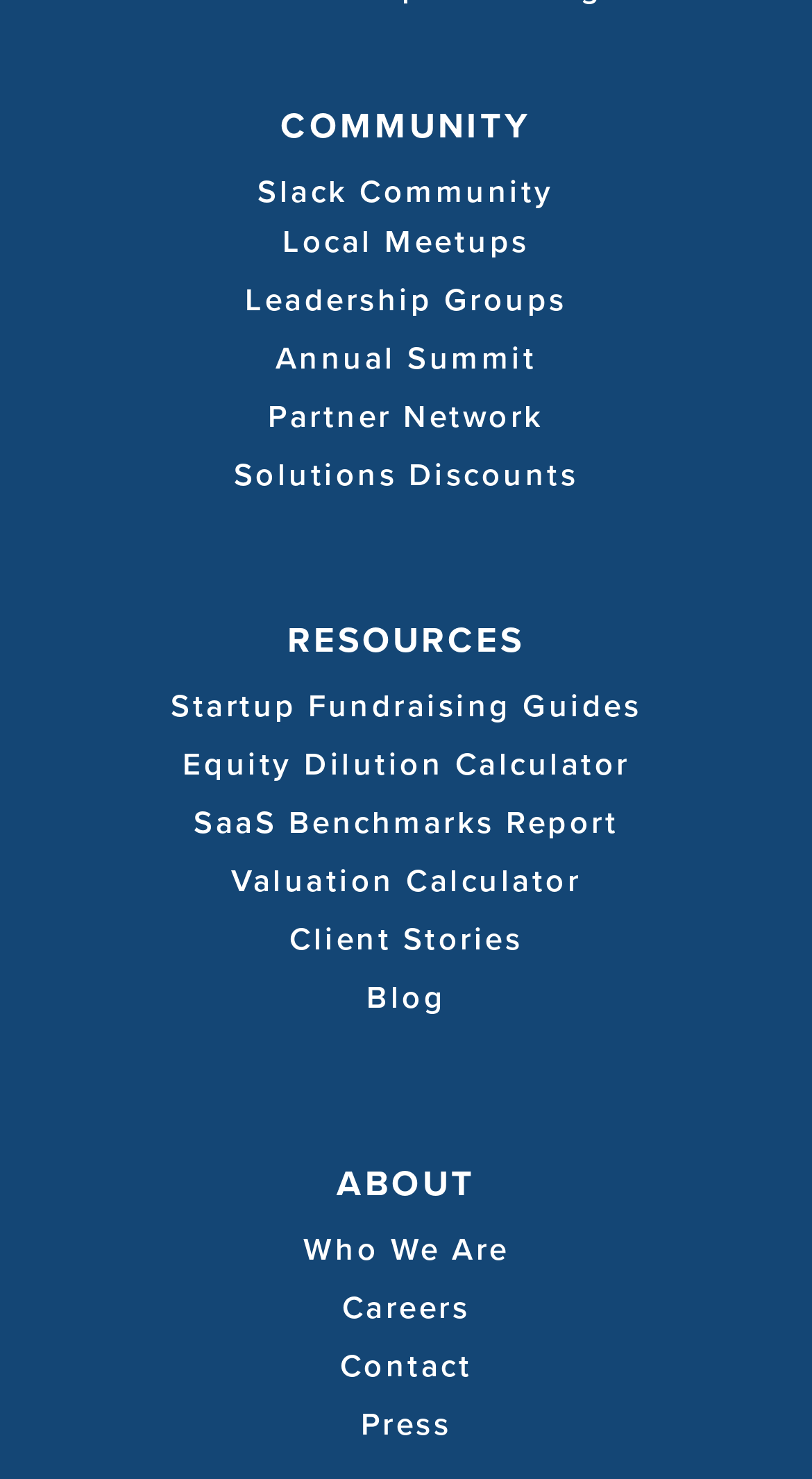Using the provided element description, identify the bounding box coordinates as (top-left x, top-left y, bottom-right x, bottom-right y). Ensure all values are between 0 and 1. Description: Careers

[0.421, 0.872, 0.579, 0.897]